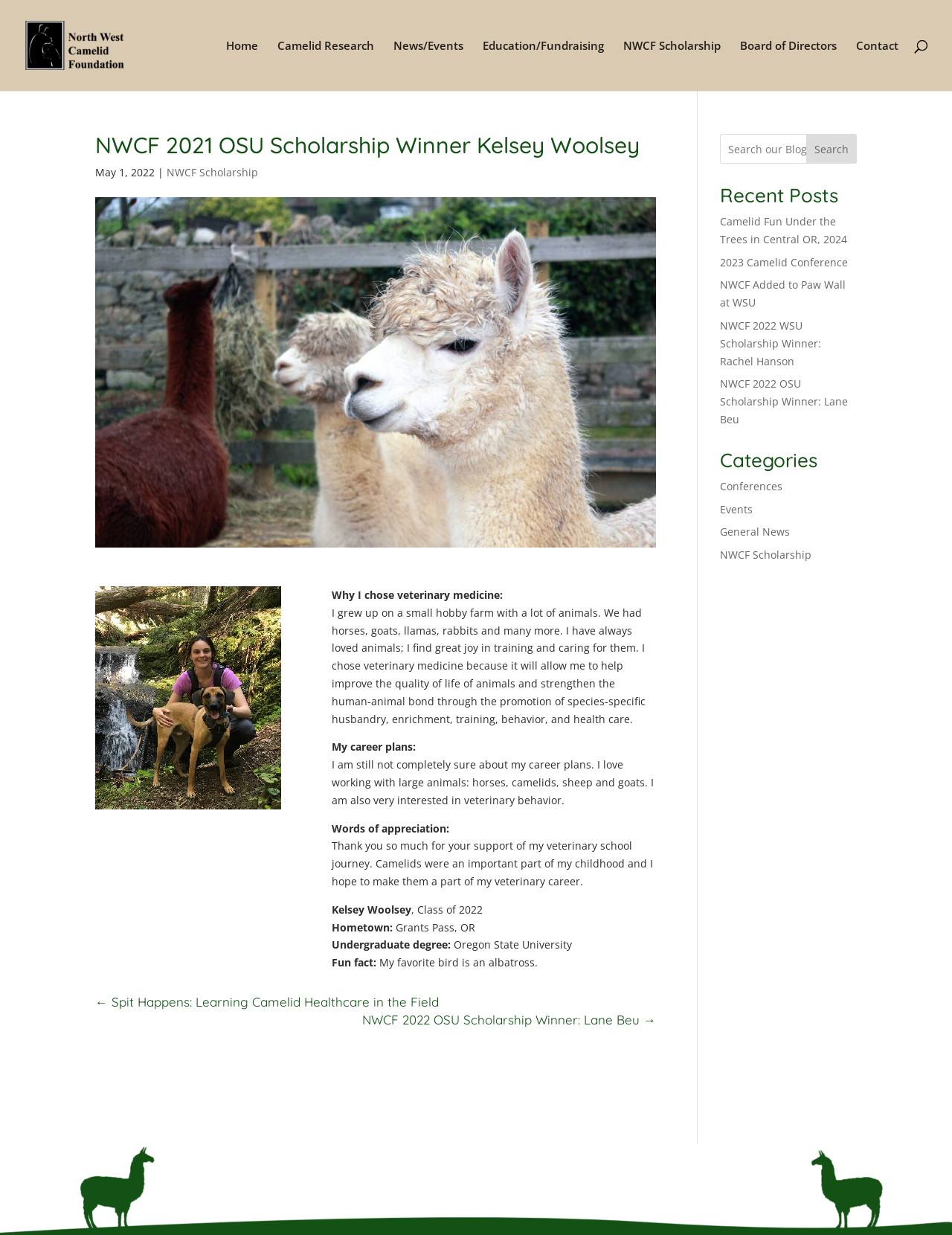What is the name of the scholarship winner?
Examine the image and provide an in-depth answer to the question.

The answer can be found in the heading 'NWCF 2021 OSU Scholarship Winner Kelsey Woolsey' which is located at the top of the webpage. This heading is a prominent element on the page and clearly indicates the name of the scholarship winner.